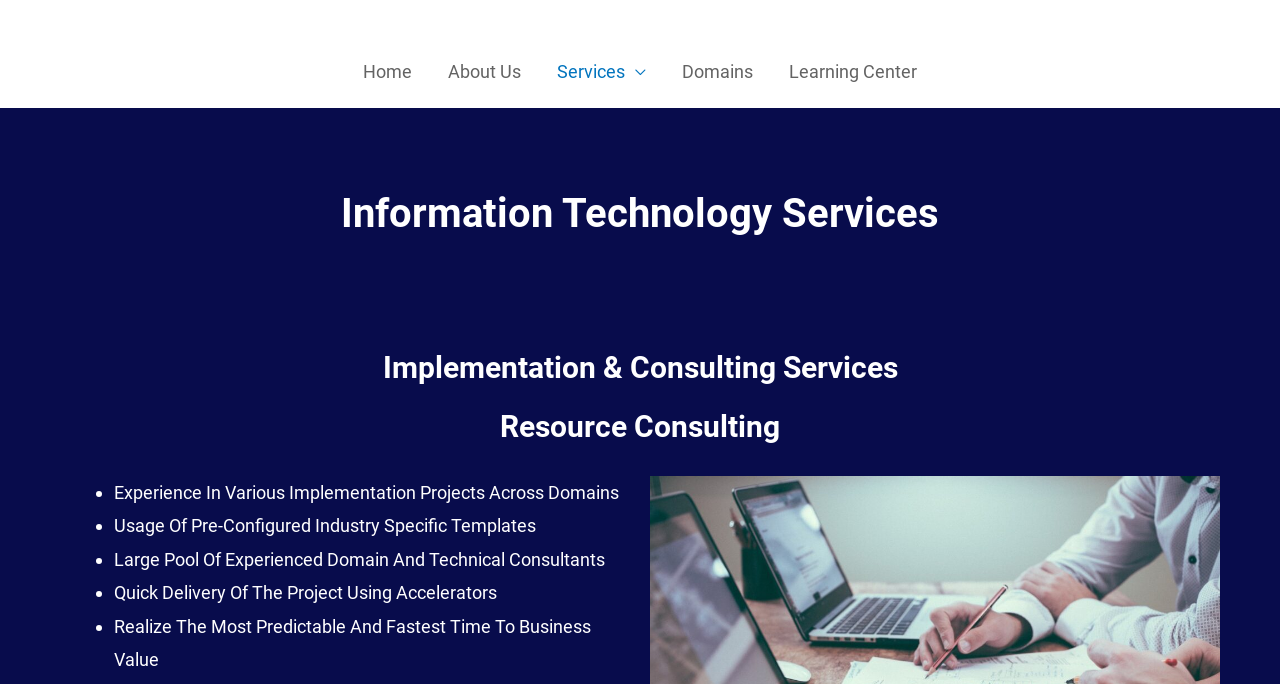Given the element description: "Learning center", predict the bounding box coordinates of the UI element it refers to, using four float numbers between 0 and 1, i.e., [left, top, right, bottom].

[0.602, 0.053, 0.73, 0.158]